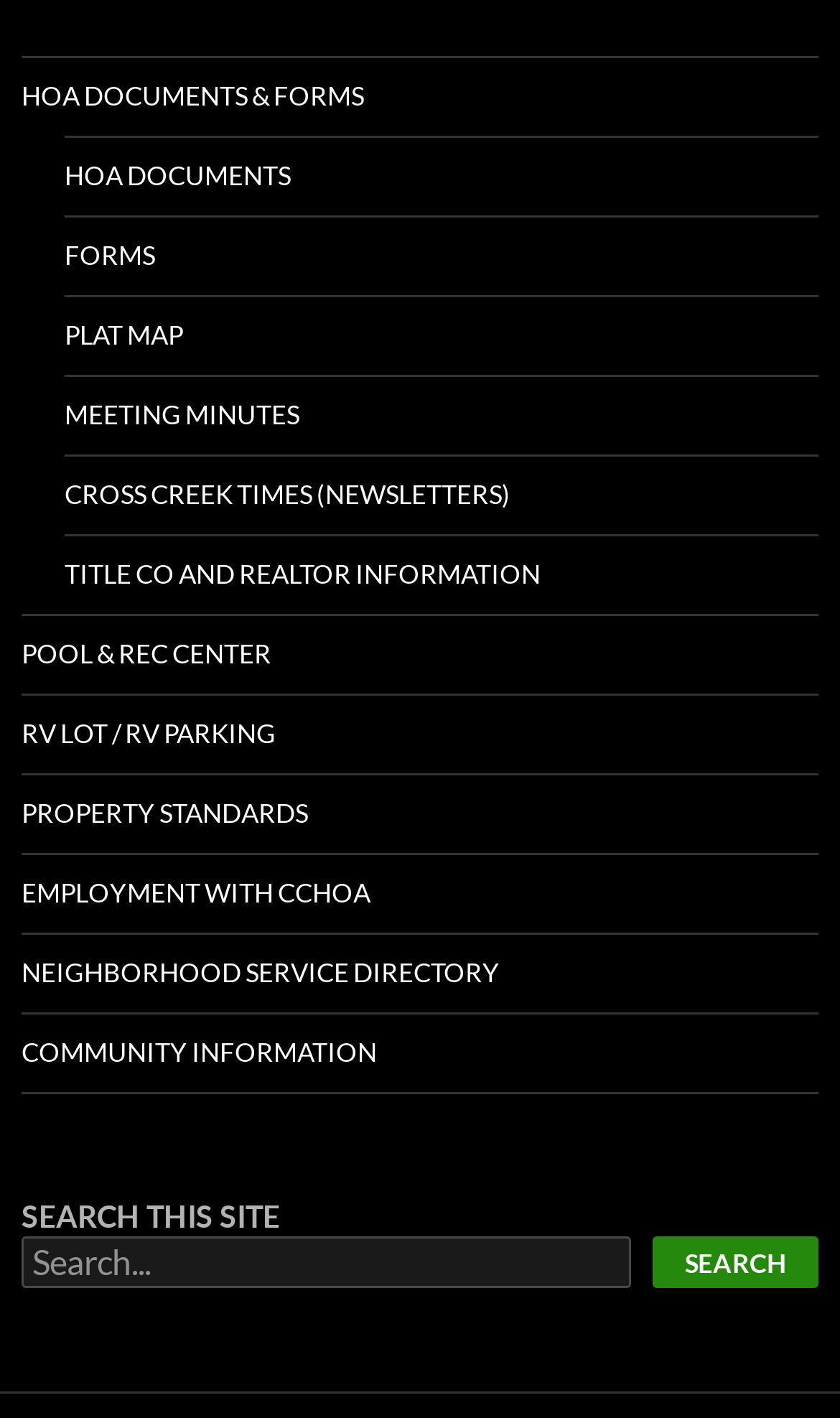Please mark the bounding box coordinates of the area that should be clicked to carry out the instruction: "Access pool and rec center information".

[0.026, 0.435, 0.974, 0.489]